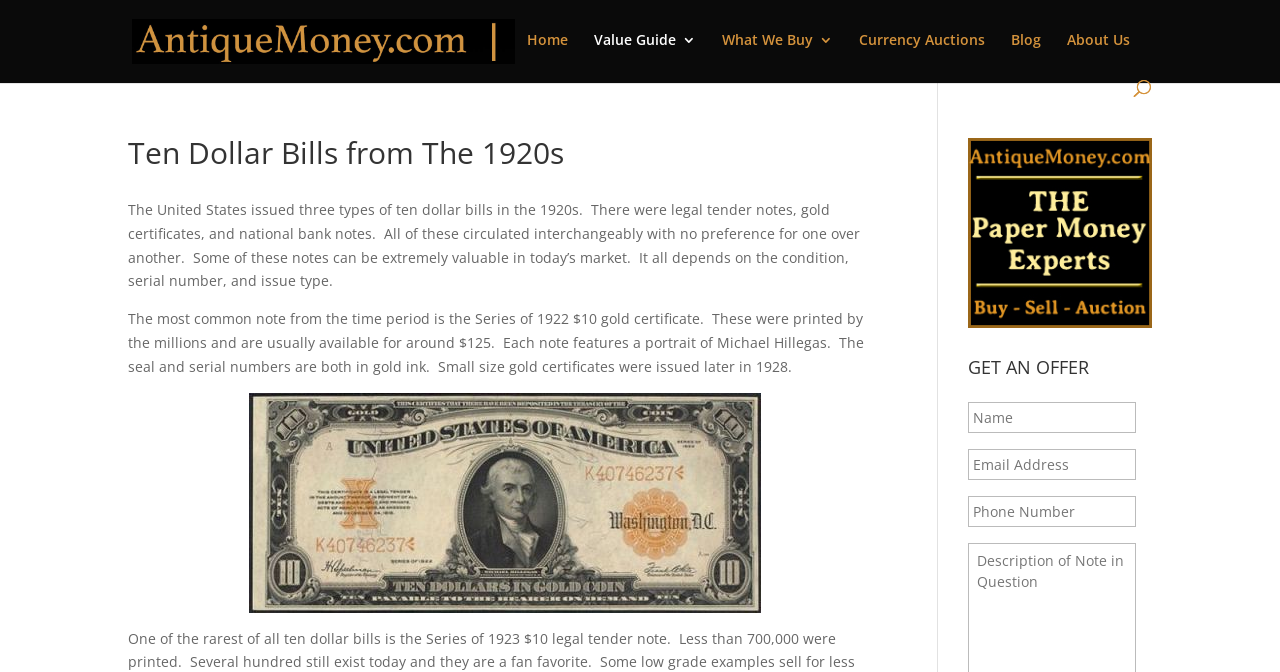Respond with a single word or short phrase to the following question: 
What is the color of the seal and serial numbers on the gold certificates?

Gold